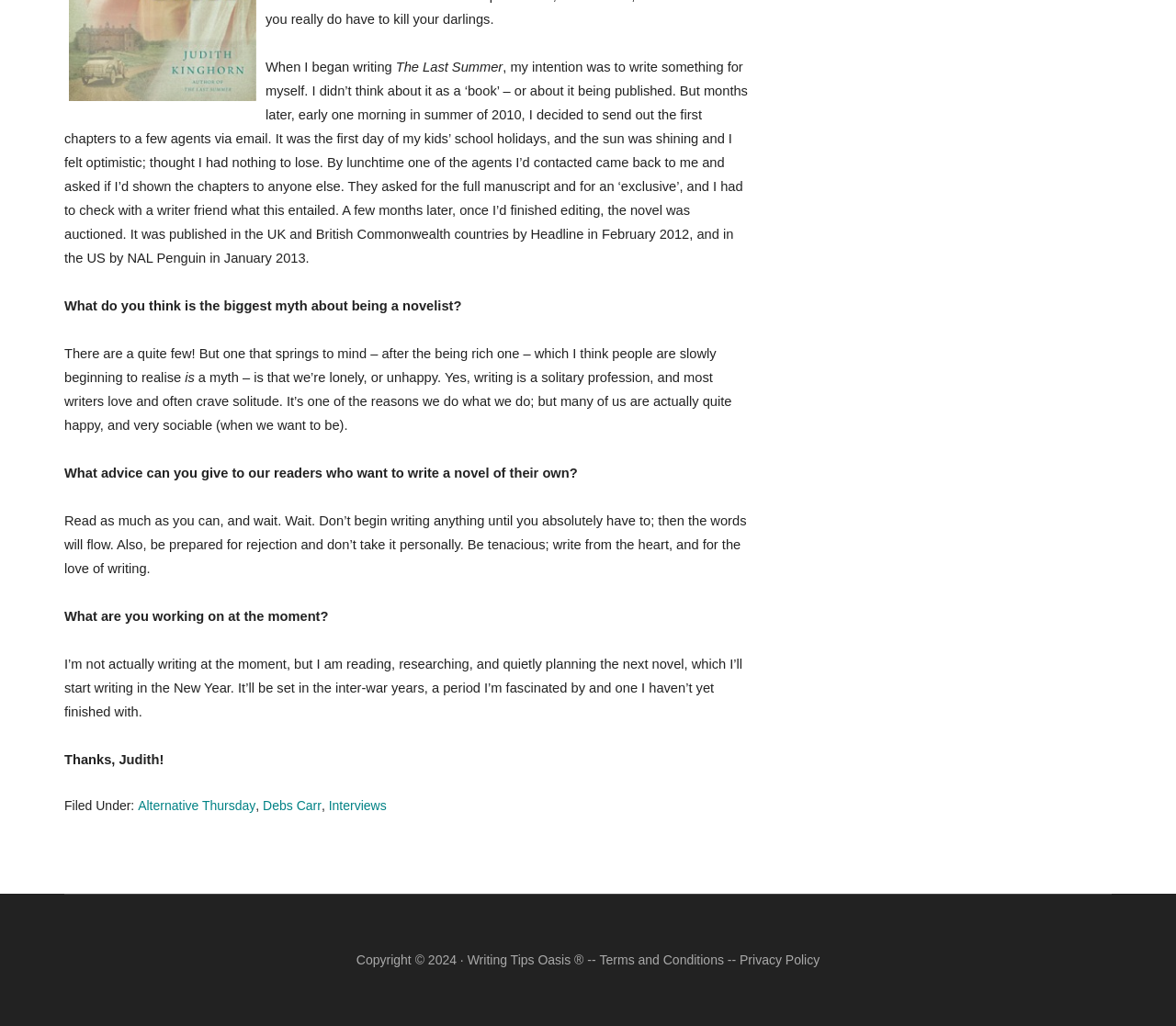Provide a single word or phrase answer to the question: 
What is the author working on at the moment?

reading and researching